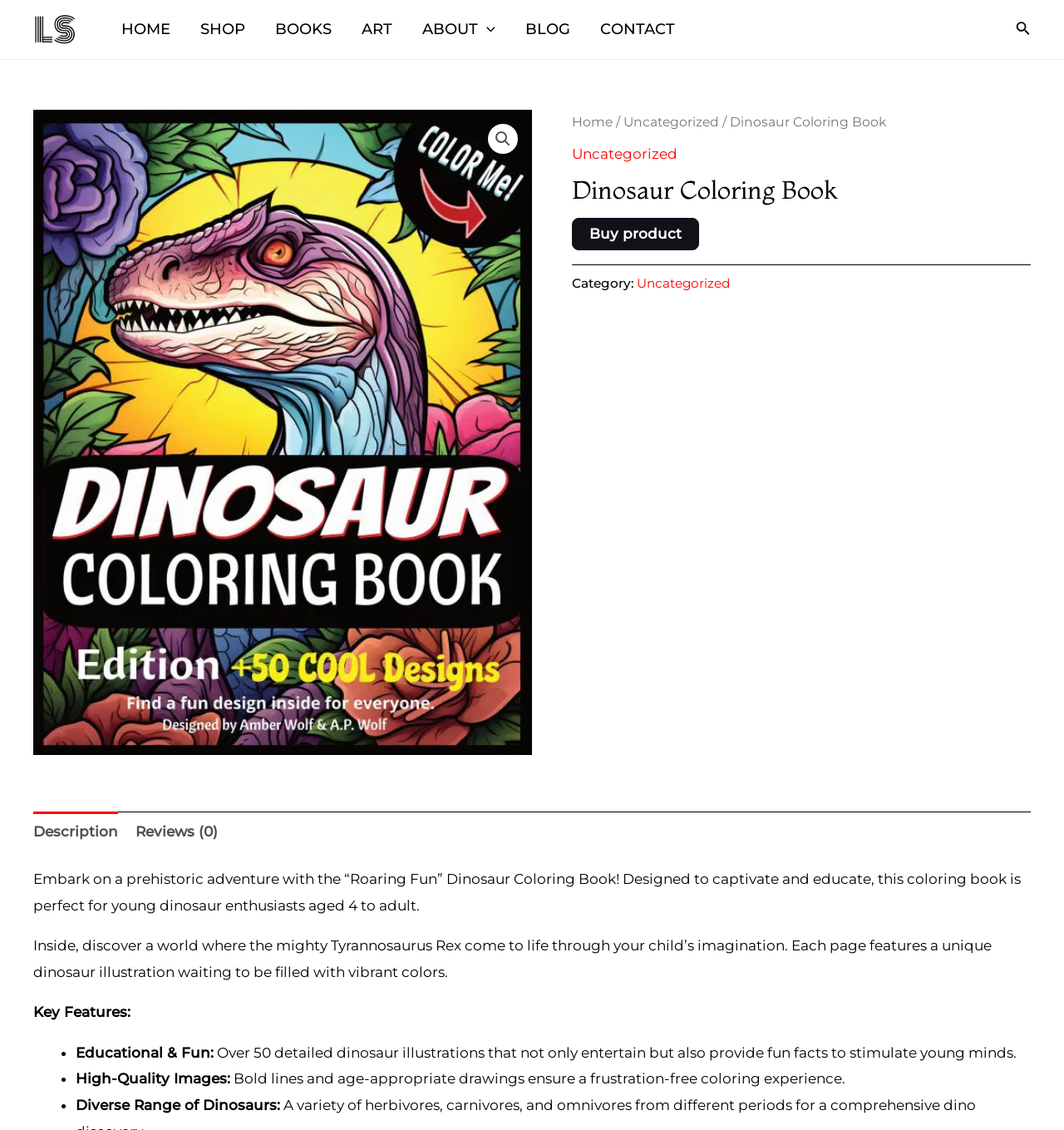What is the name of the coloring book?
Answer with a single word or phrase, using the screenshot for reference.

Dinosaur Coloring Book